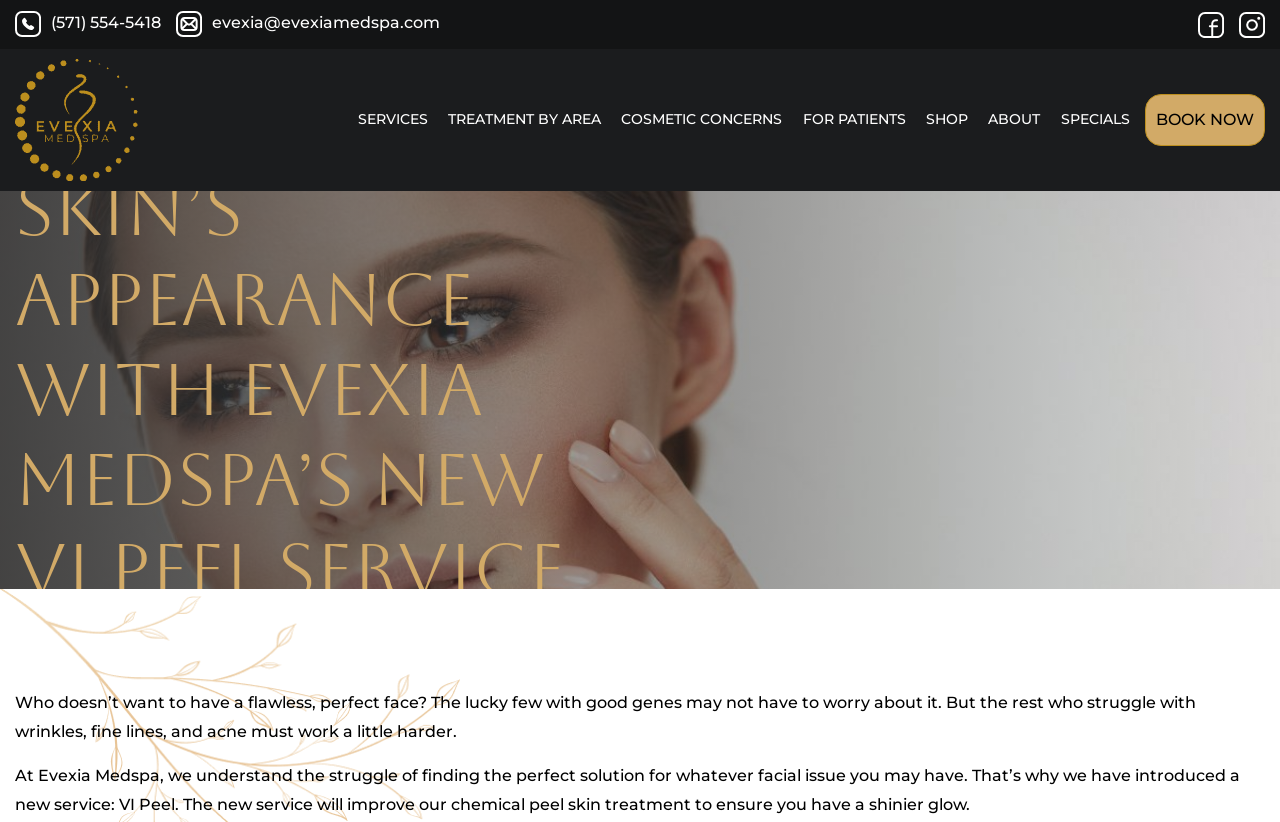How many services are listed on this webpage?
Give a detailed response to the question by analyzing the screenshot.

I counted the number of links under the 'SERVICES' category and found that there are more than 40 services listed, including 'DERMAL FILLERS', 'LIP FILLERS', 'BOTOX', and many others.